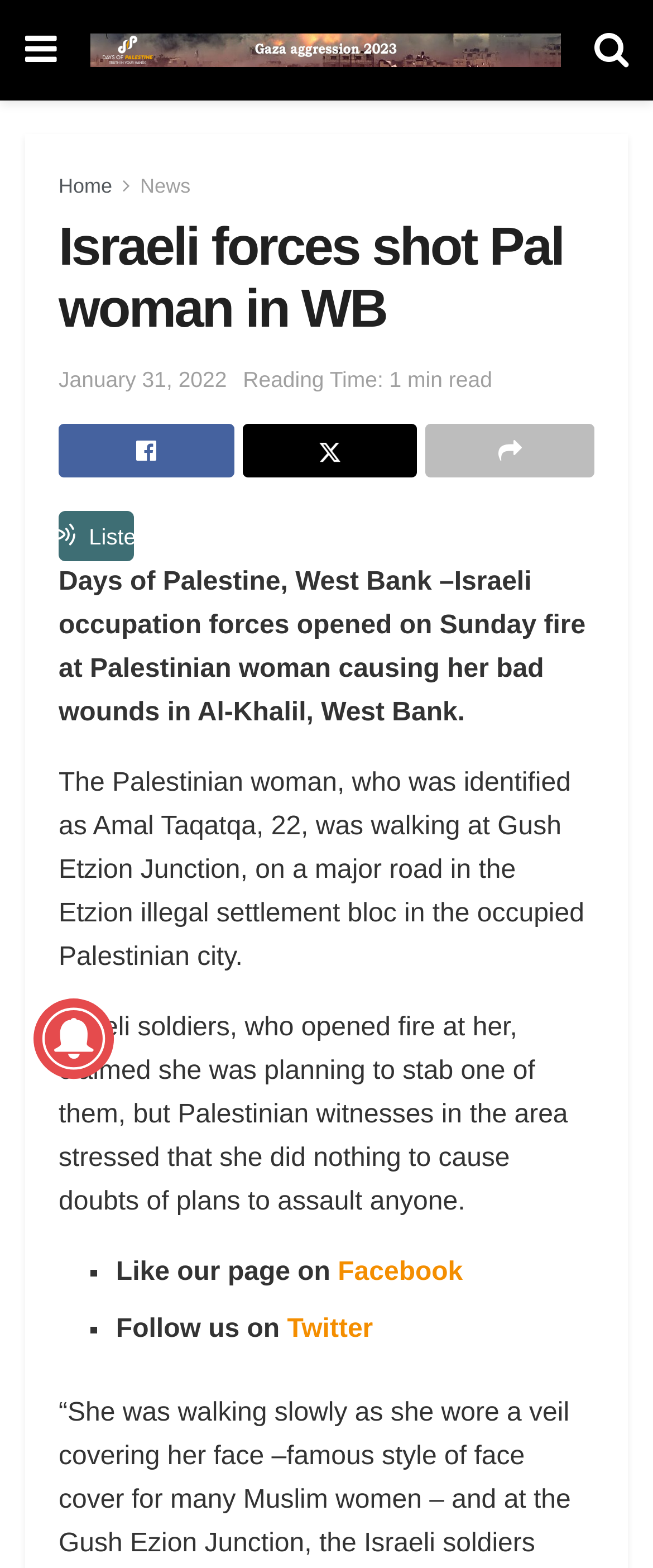What is the name of the Palestinian woman?
Please provide a single word or phrase answer based on the image.

Amal Taqatqa